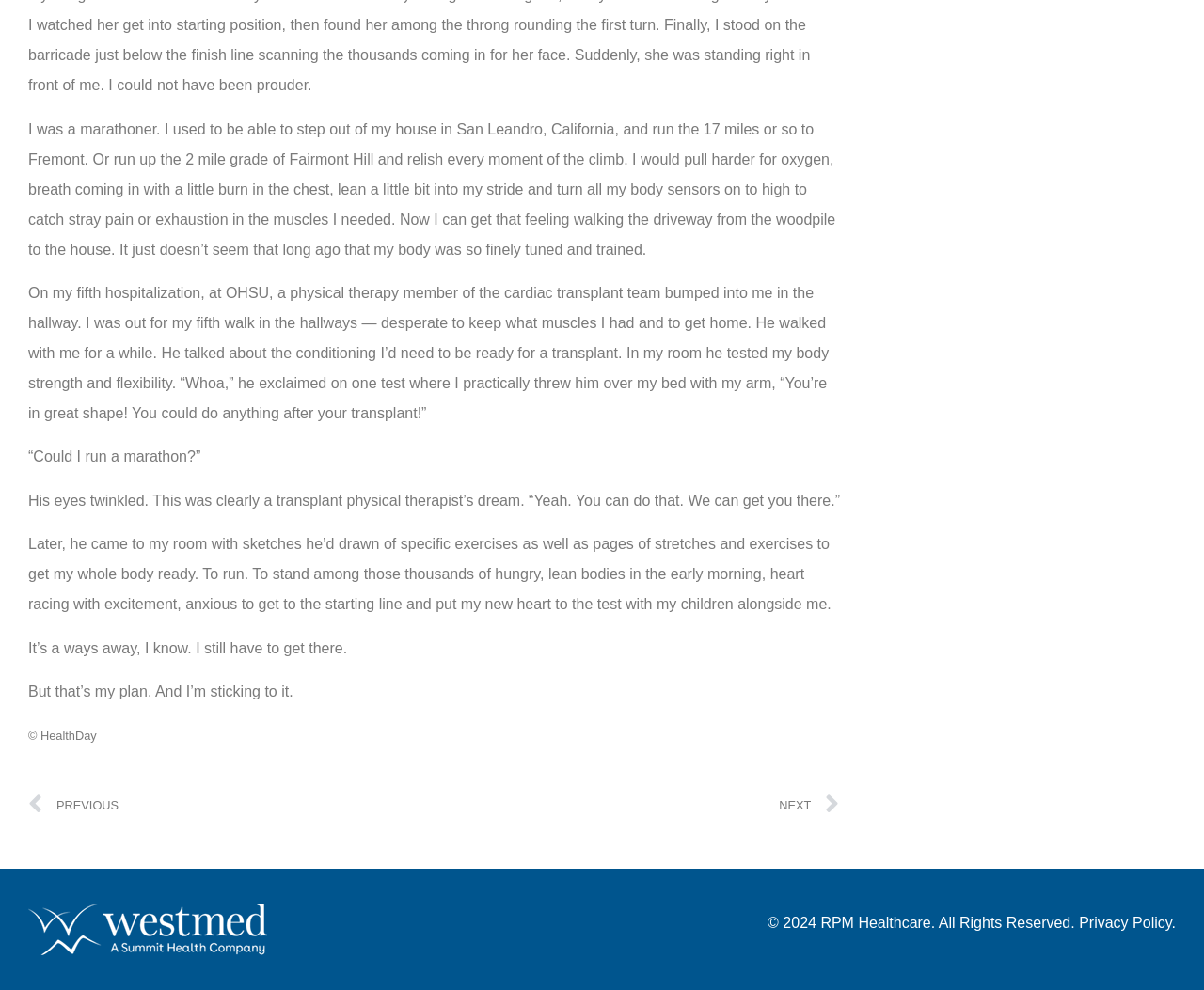Please provide a detailed answer to the question below based on the screenshot: 
Who helped the author with exercises and stretches?

The author mentions that a physical therapist from the cardiac transplant team at OHSU helped him with exercises and stretches to get his body ready for a transplant, and even drew sketches of specific exercises for him.